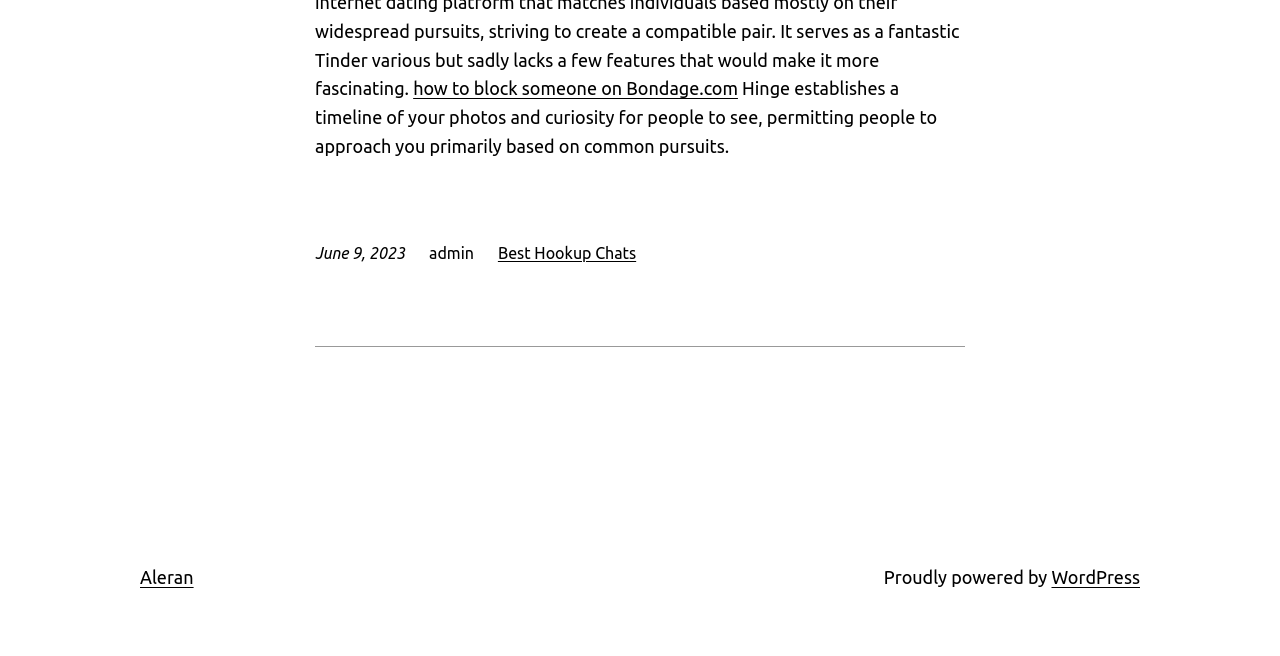Based on what you see in the screenshot, provide a thorough answer to this question: What is the author of the article?

I found the author of the article by looking at the StaticText element next to the time element, which is located at coordinates [0.335, 0.372, 0.37, 0.399]. The text of this element is 'admin', which indicates the author of the article.